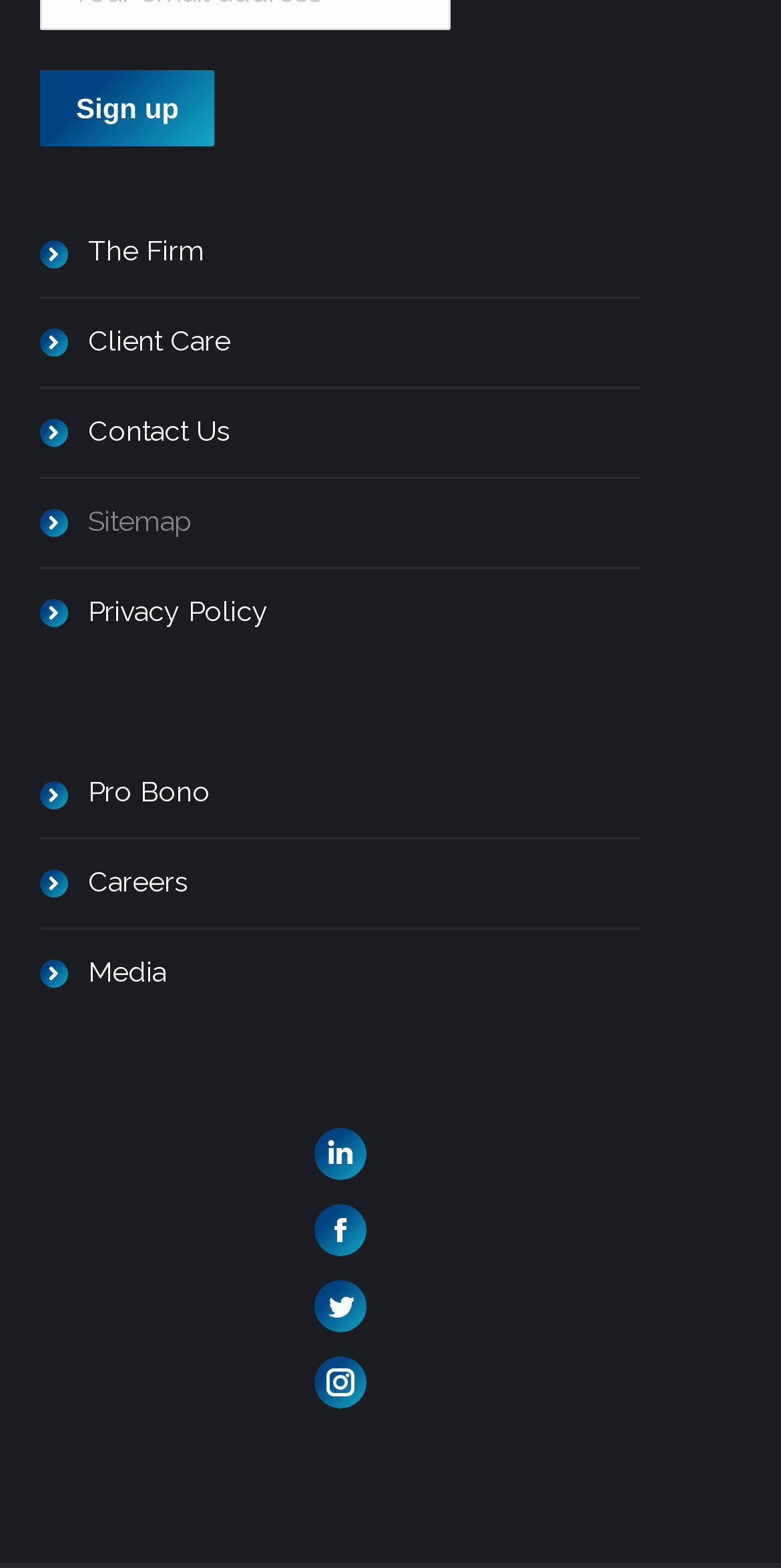How many social media links are there?
Relying on the image, give a concise answer in one word or a brief phrase.

4